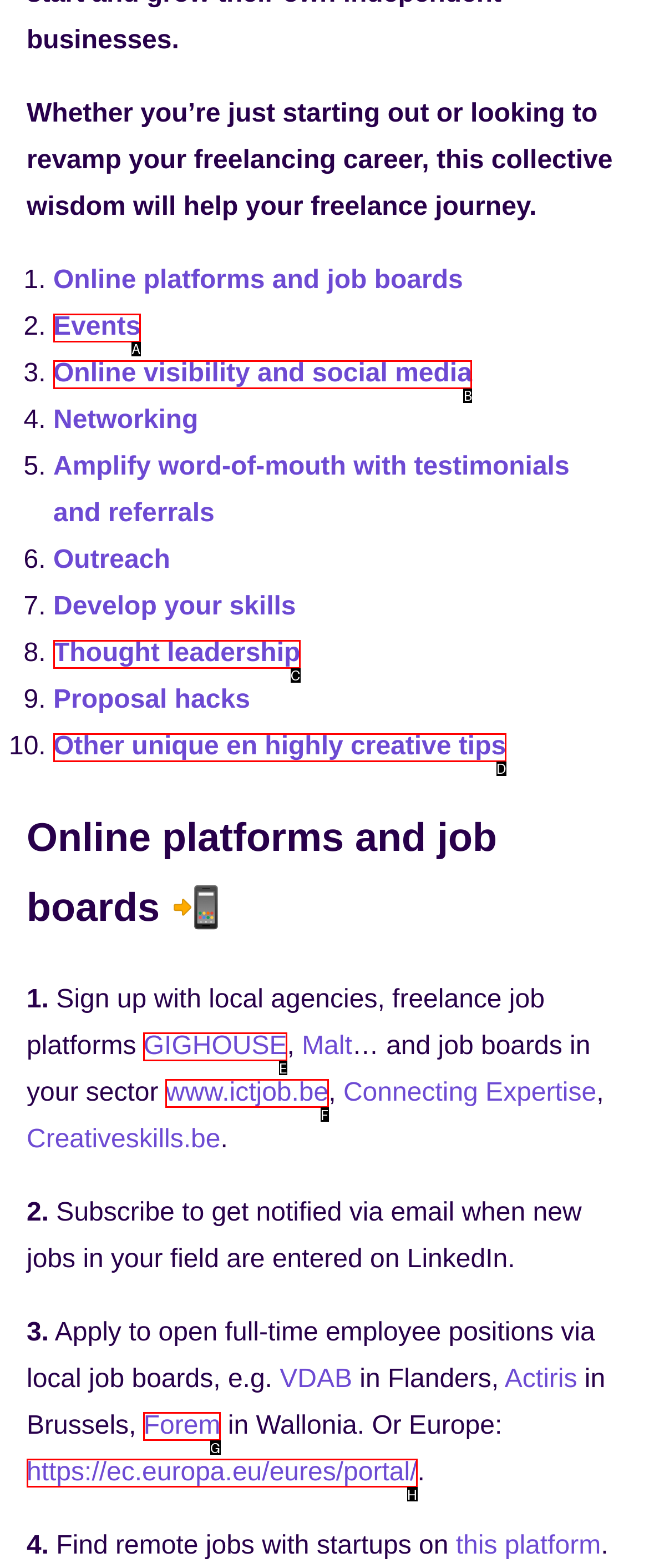Which option best describes: www.ictjob.be
Respond with the letter of the appropriate choice.

F